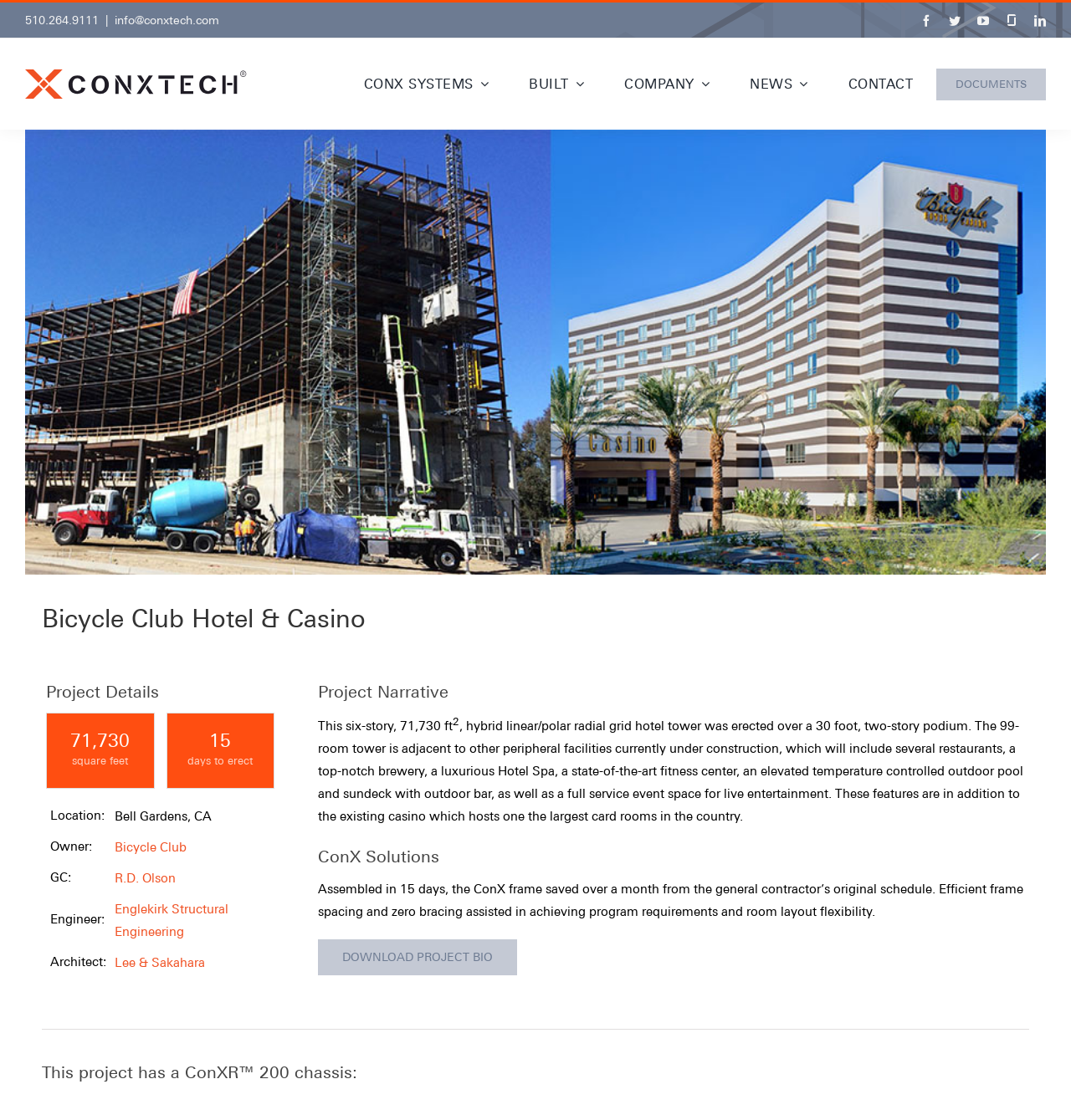Locate the bounding box coordinates of the element you need to click to accomplish the task described by this instruction: "Download the project bio".

[0.297, 0.839, 0.483, 0.871]